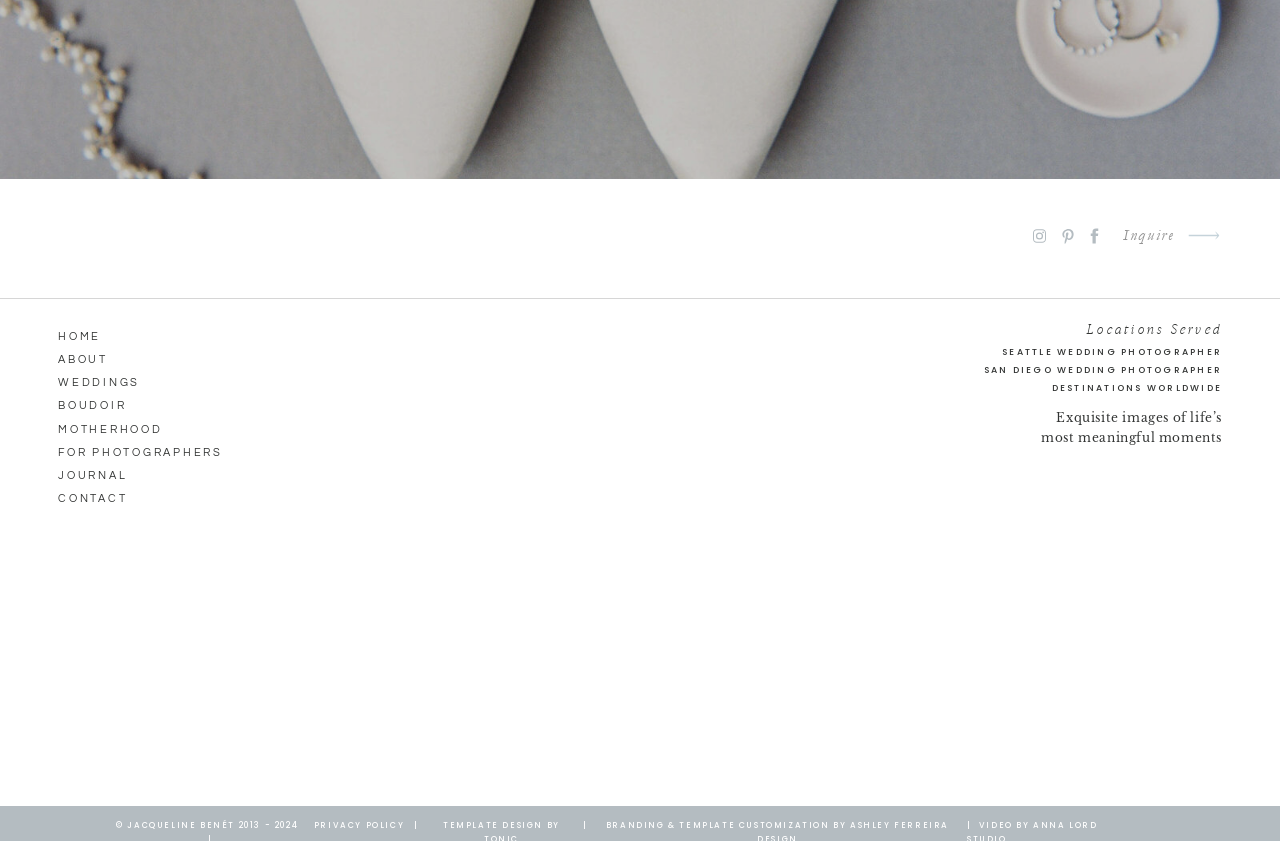Indicate the bounding box coordinates of the clickable region to achieve the following instruction: "Click on the 'HOME' link."

None